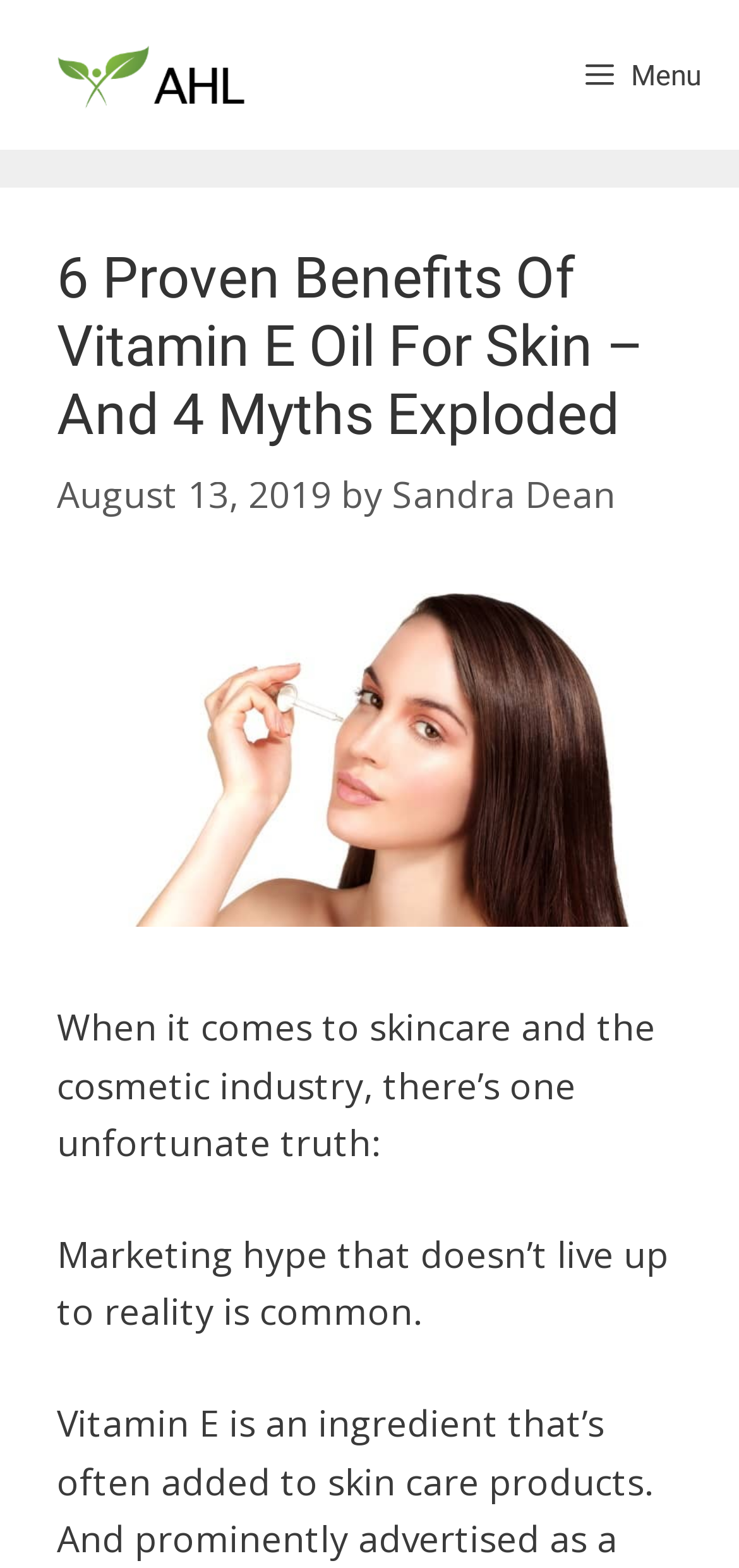Please determine the heading text of this webpage.

6 Proven Benefits Of Vitamin E Oil For Skin – And 4 Myths Exploded